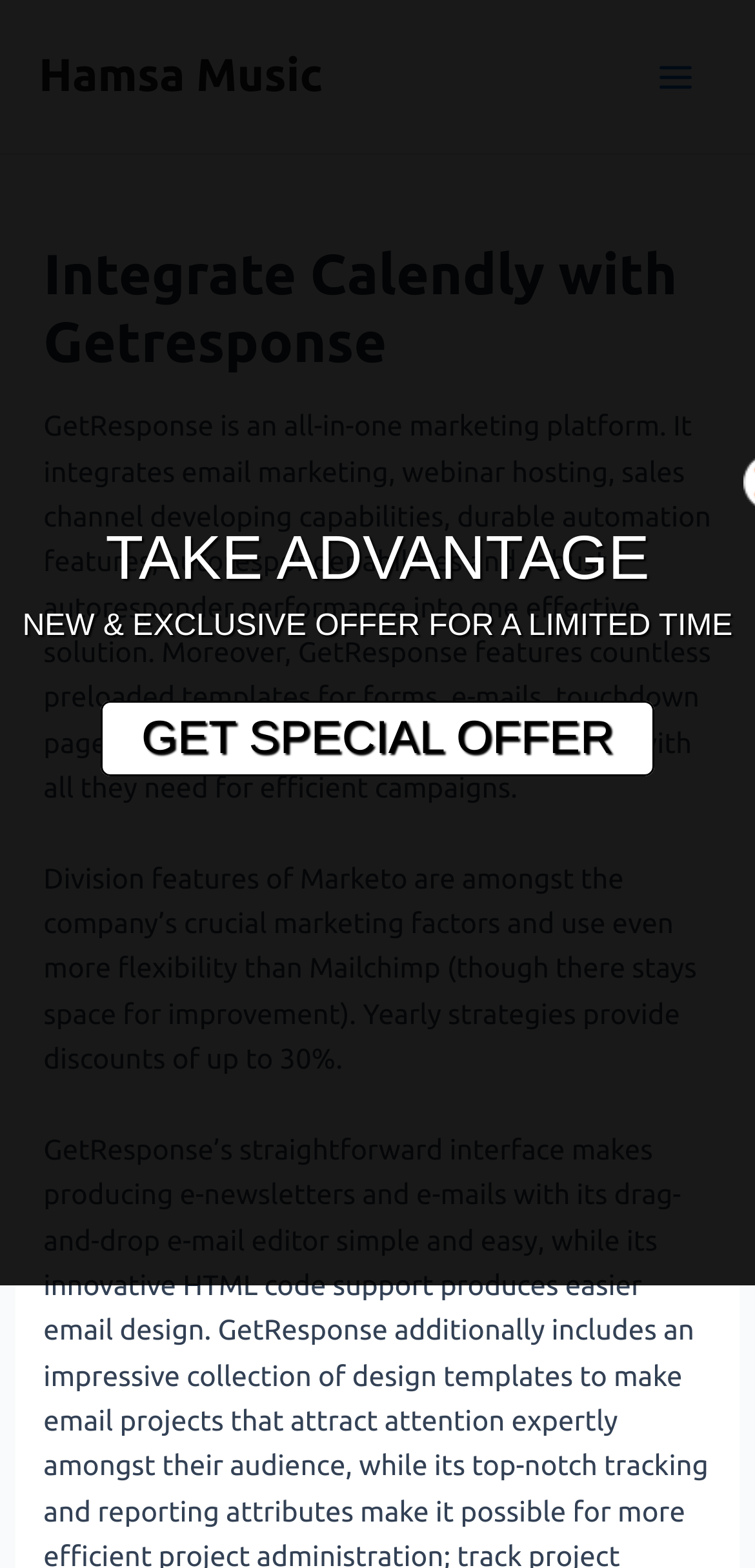Carefully observe the image and respond to the question with a detailed answer:
What is the relationship between GetResponse and Marketo?

The webpage content compares the features of GetResponse and Marketo, suggesting that they are both marketing platforms with similar capabilities, but with some differences in their features and pricing.